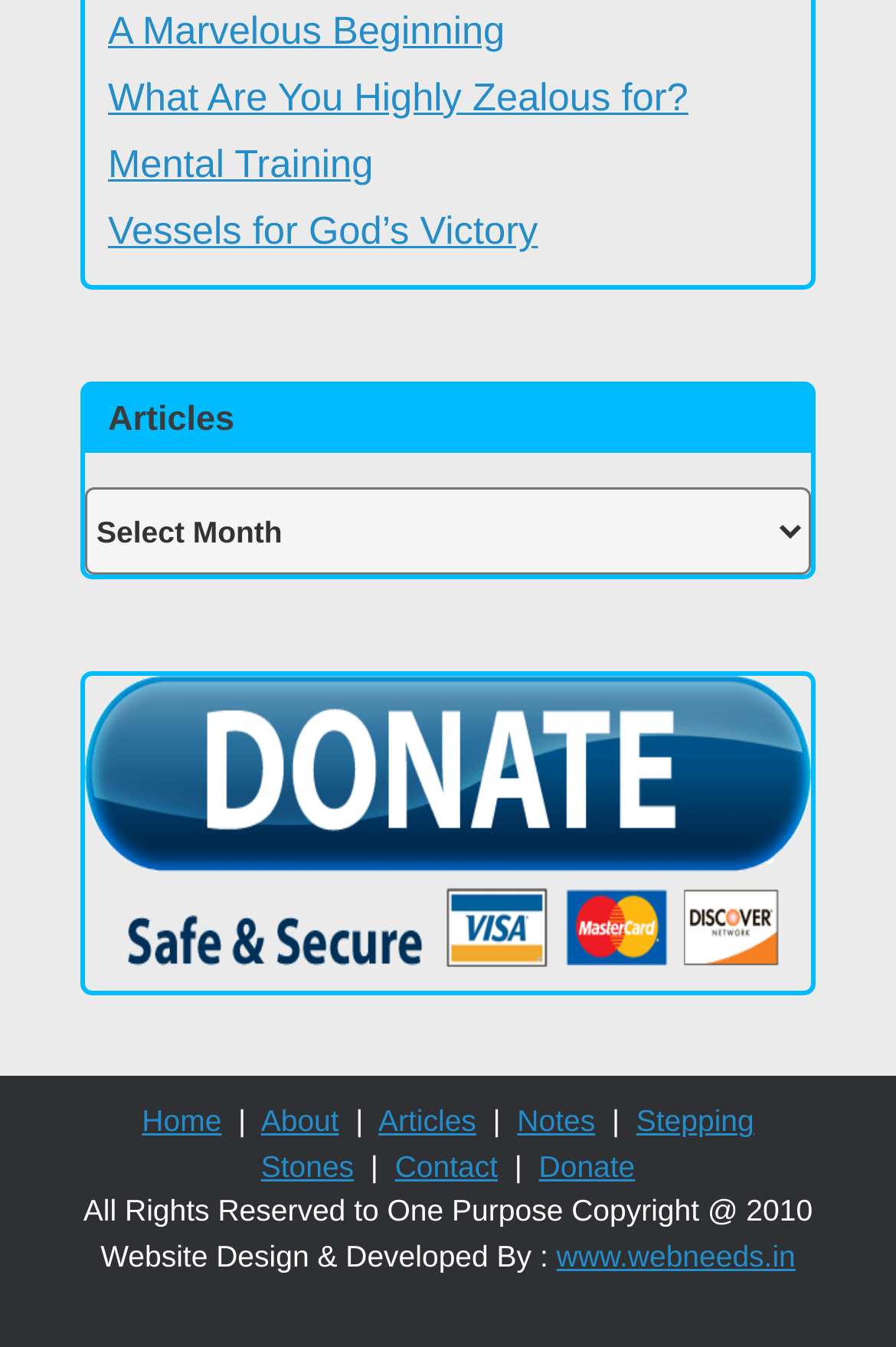Determine the bounding box coordinates of the area to click in order to meet this instruction: "click on 'A Marvelous Beginning'".

[0.121, 0.006, 0.564, 0.039]